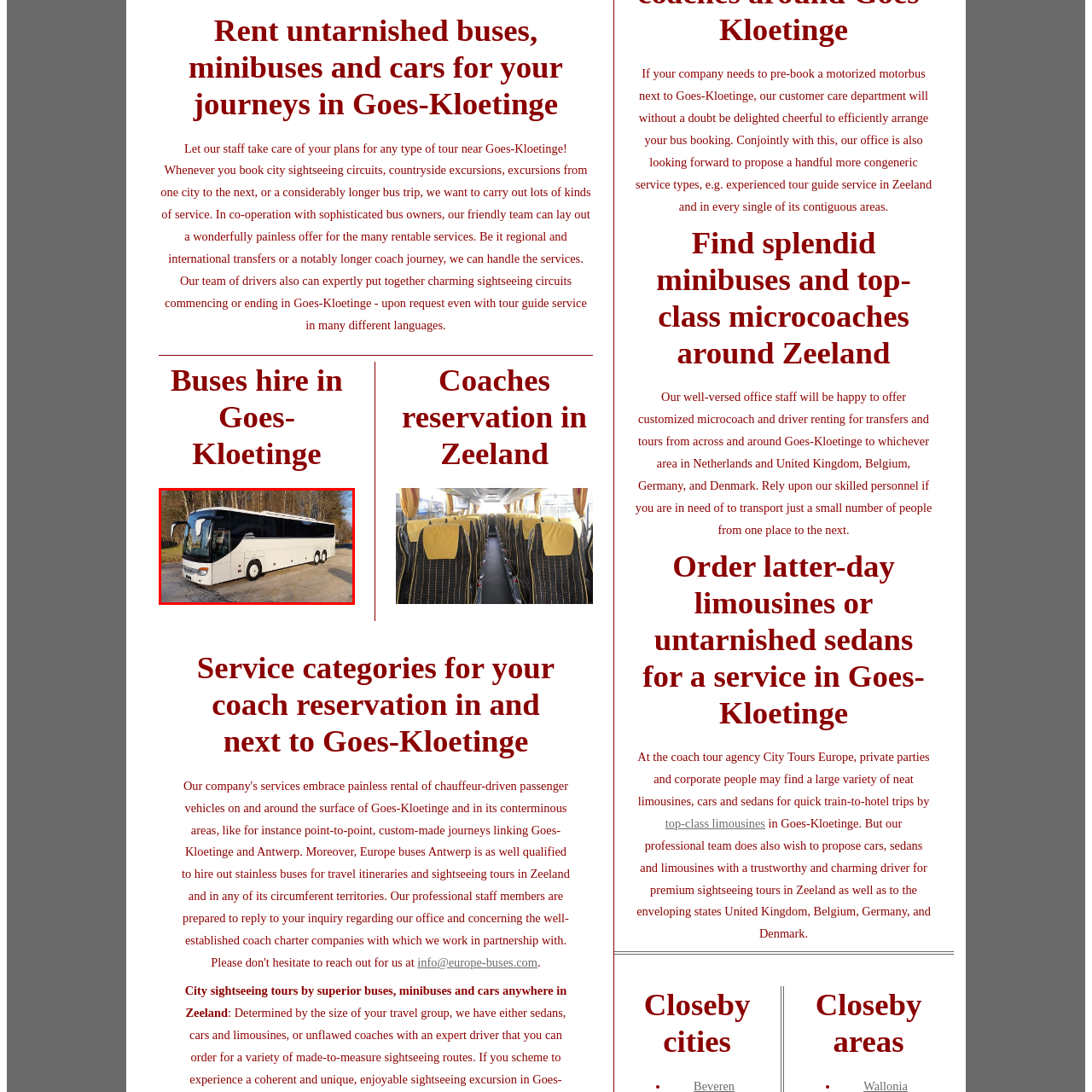Elaborate on all the details and elements present in the red-outlined area of the image.

The image features a sleek, modern white coach bus parked on a paved surface, surrounded by trees in the background. This type of vehicle appears to be well-maintained, showcasing a streamlined design with large windows that suggest comfort for passengers traveling on long journeys. This image aligns with the theme of transportation services offered in Goes-Kloetinge, particularly focusing on bus rentals for various tours and excursions. The text associated with this section emphasizes the range of services available, including city sightseeing tours and regional transfers, catering to both private and corporate clients looking for reliable transportation in and around Zeeland.